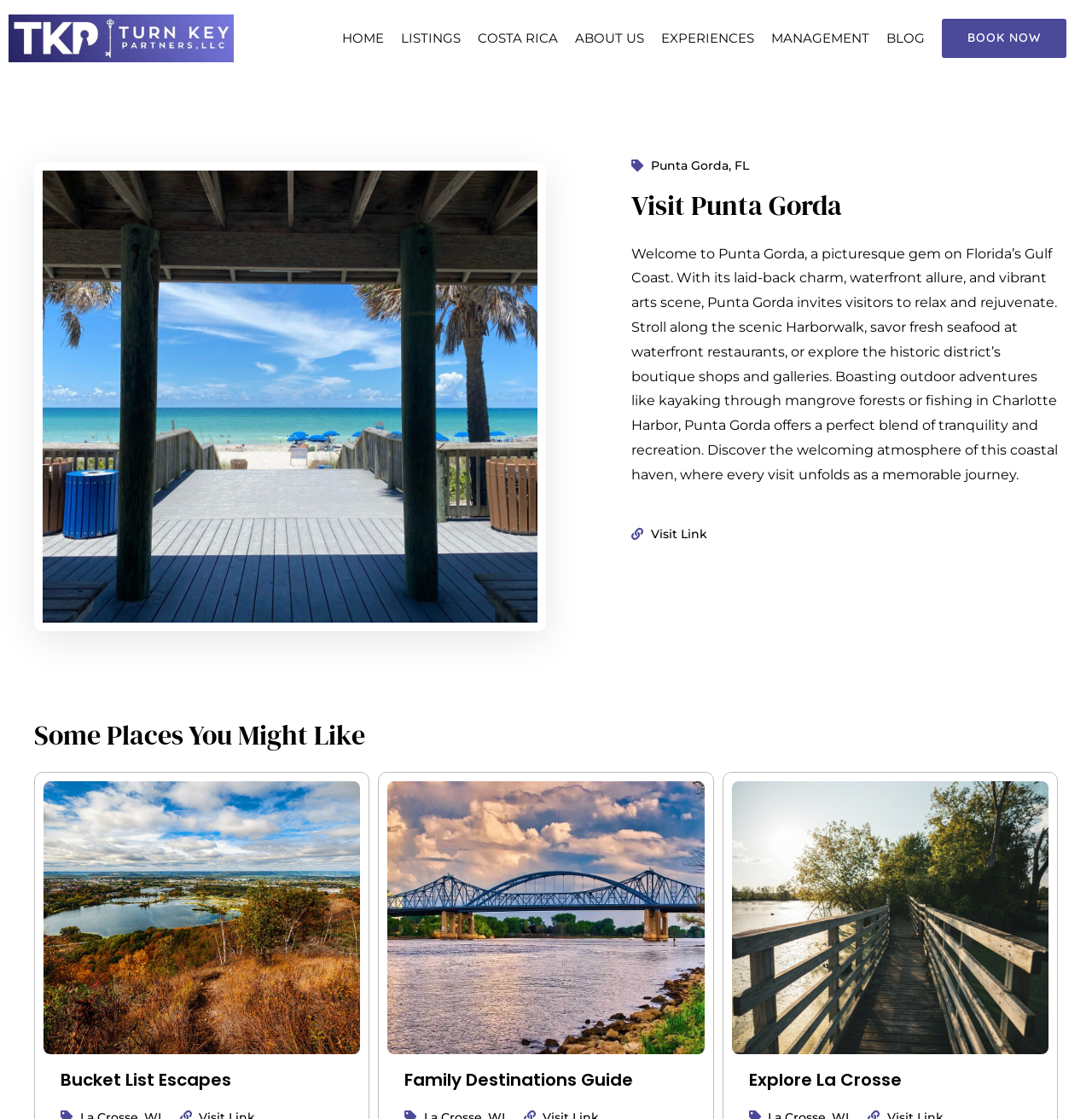What is the theme of the 'Bucket List Escapes' link?
Please respond to the question with a detailed and well-explained answer.

I inferred the answer by looking at the image and link element 'bucketlist' which is accompanied by the static text 'Bucket List Escapes'. This suggests that the link is related to travel and exploring new destinations.